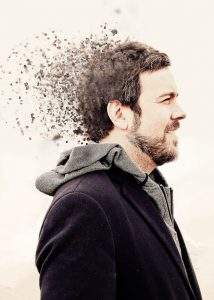Refer to the image and answer the question with as much detail as possible: What is happening to the right side of the man's head?

The image features a striking visual effect where the right side of the man's head appears to dissolve into a cloud of particles, creating a sense of creativity and transformation.